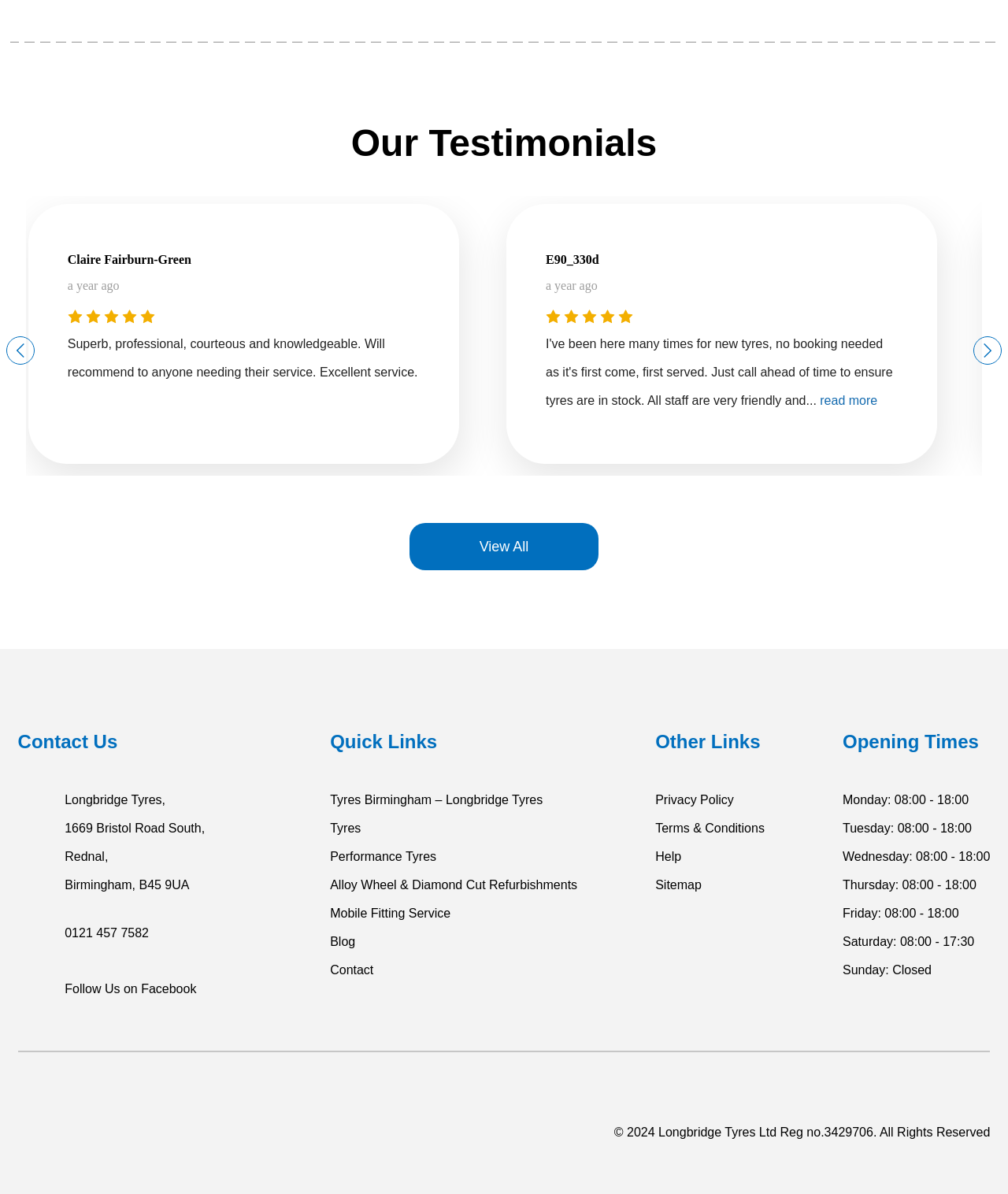What is the phone number of the company?
Give a detailed response to the question by analyzing the screenshot.

I found the answer by looking at the link element under the 'Contact Us' heading, which provides the phone number of the company.